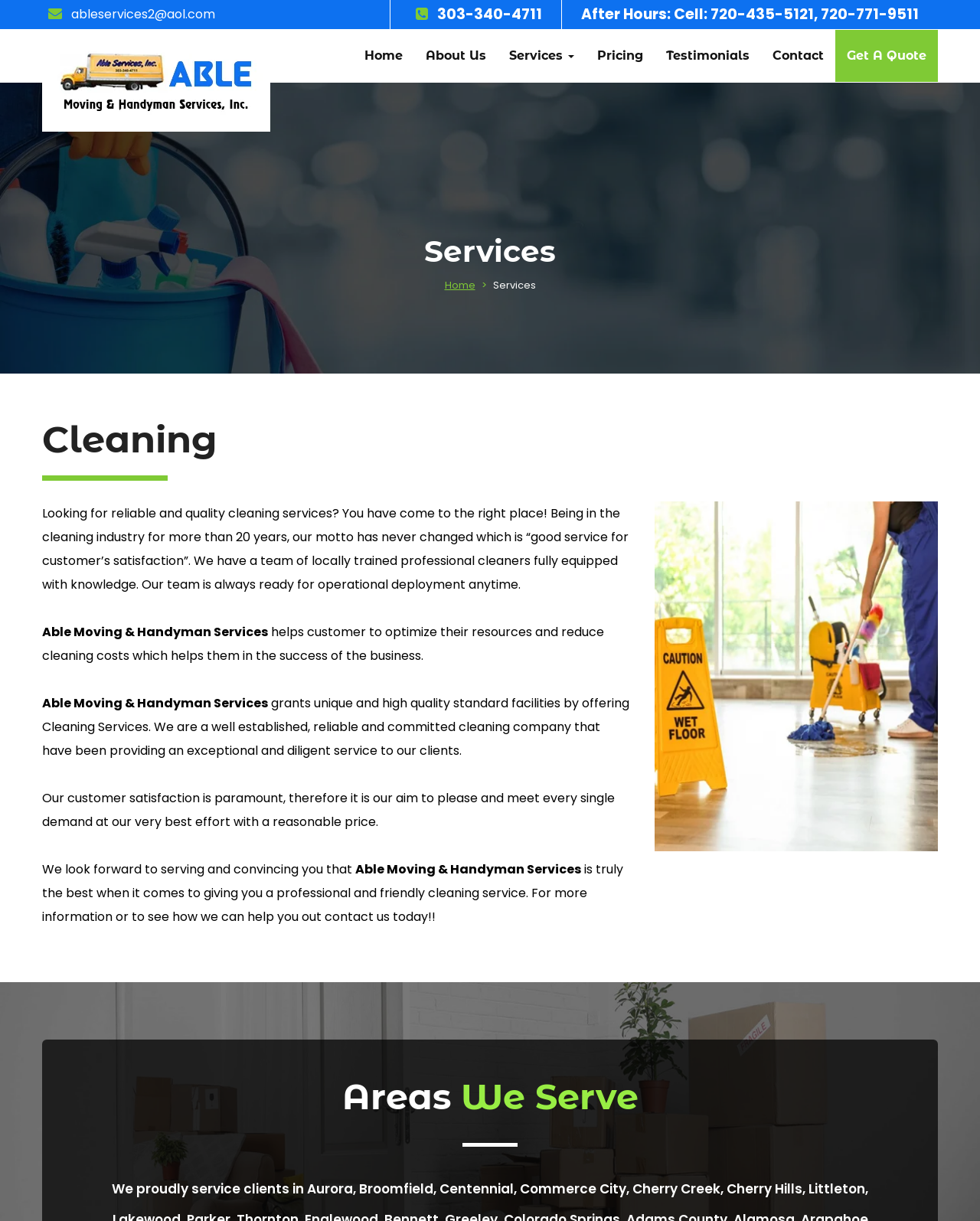Utilize the details in the image to thoroughly answer the following question: What is the goal of the company's cleaning services?

I found the goal of the company's cleaning services by reading the text that states 'Our customer satisfaction is paramount, therefore it is our aim to please and meet every single demand at our very best effort with a reasonable price.' which is located in the middle of the webpage.